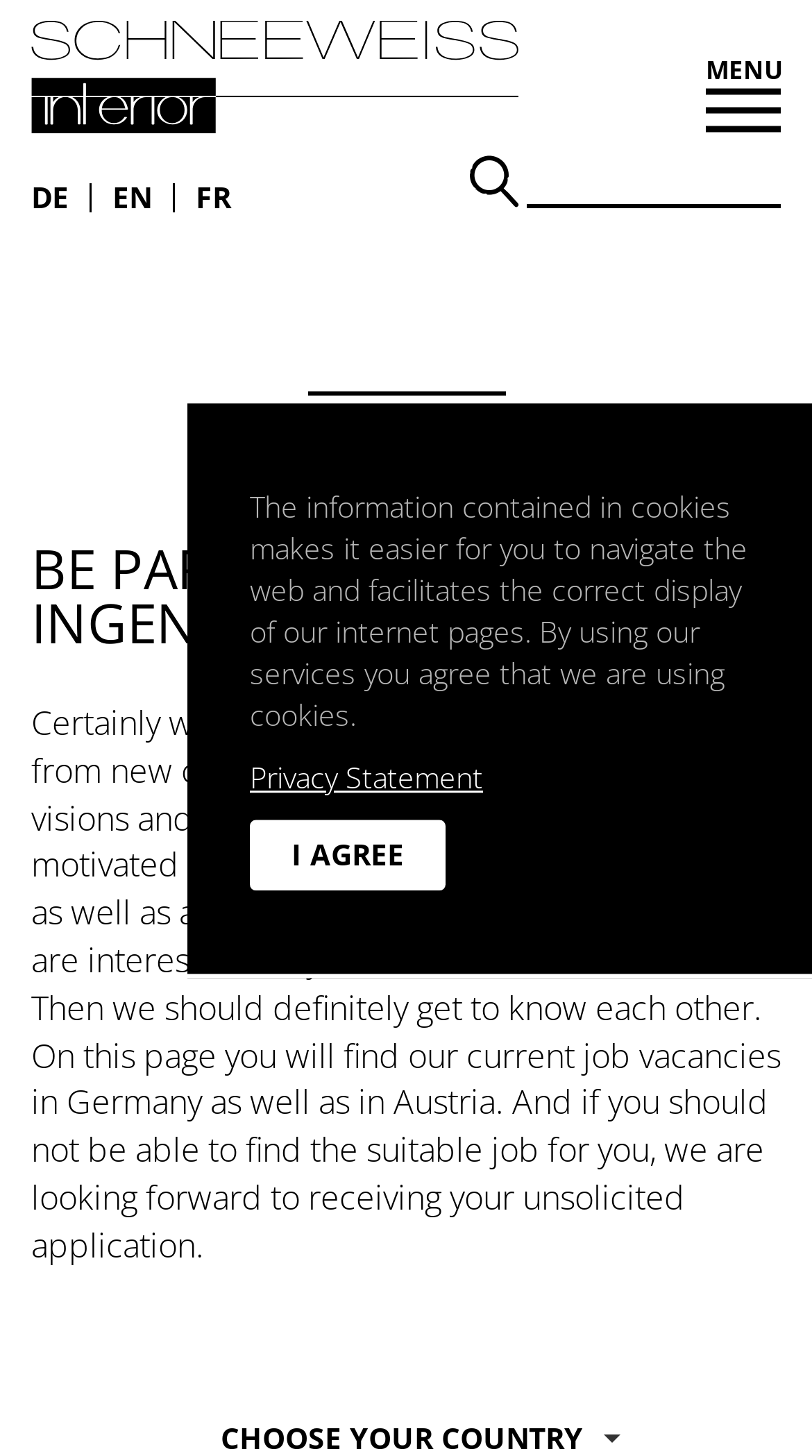Determine the bounding box of the UI element mentioned here: "menuMain Navigation Toggle Button". The coordinates must be in the format [left, top, right, bottom] with values ranging from 0 to 1.

[0.869, 0.036, 0.962, 0.092]